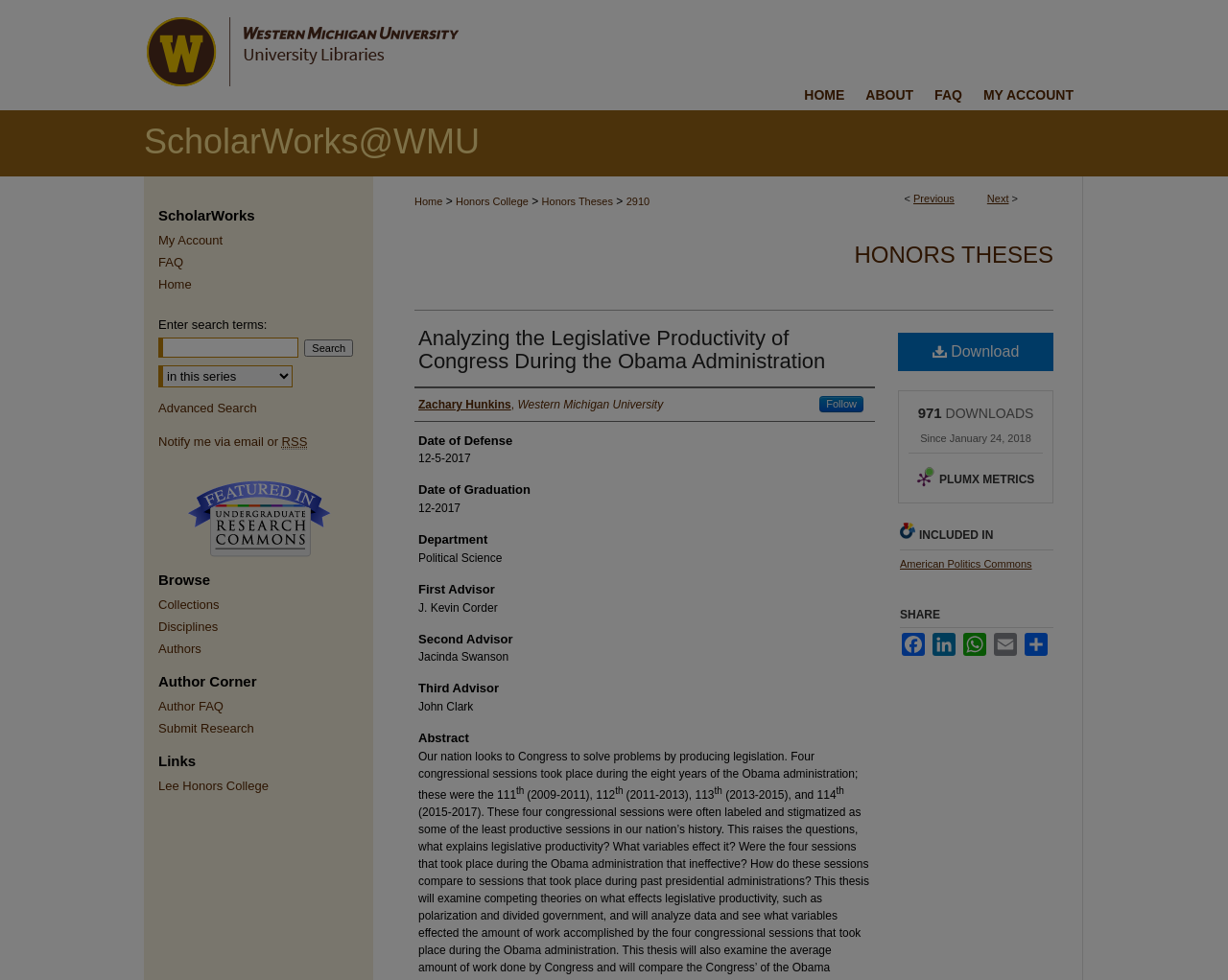Predict the bounding box for the UI component with the following description: "Advanced Search".

[0.129, 0.409, 0.209, 0.424]